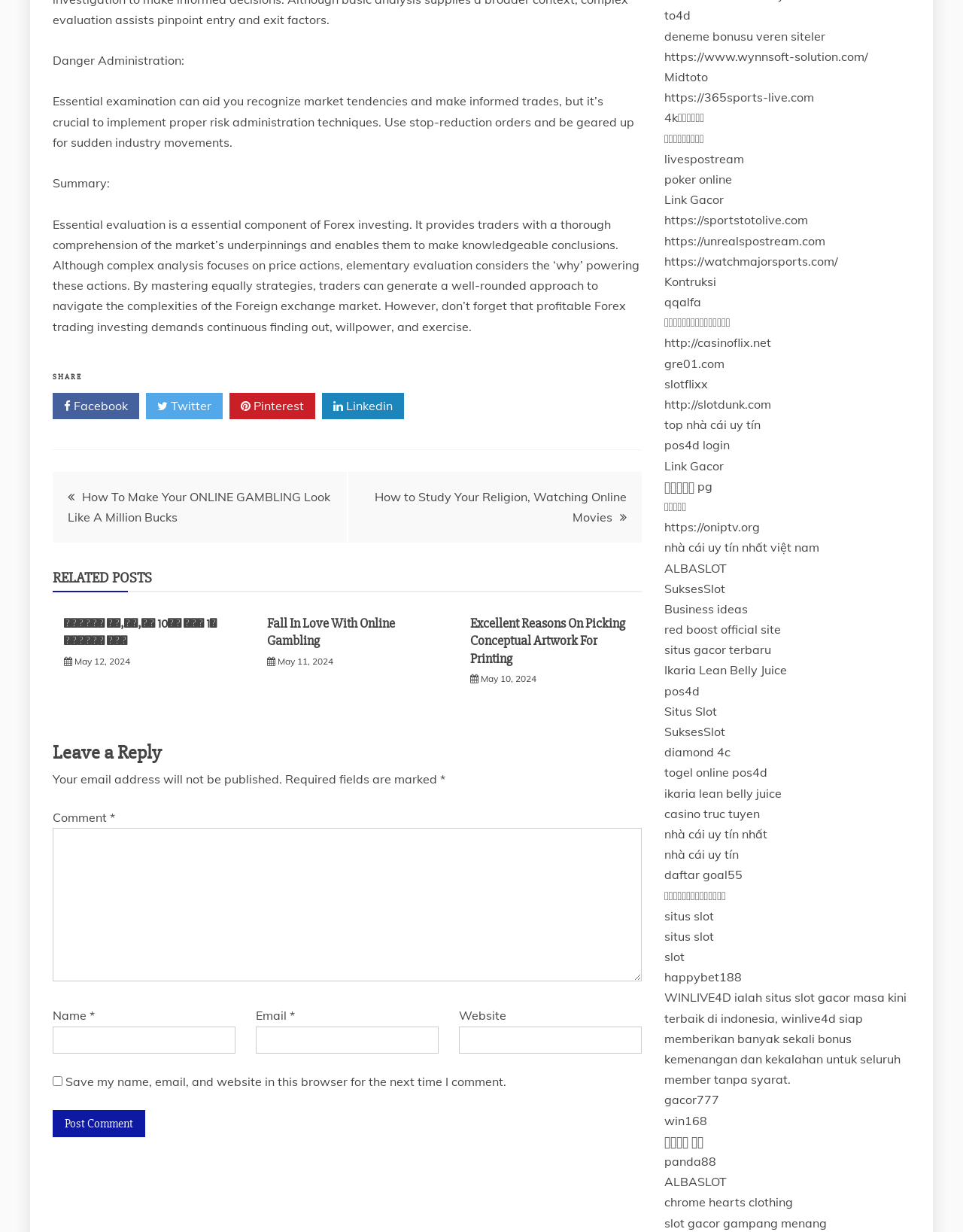Please specify the bounding box coordinates of the element that should be clicked to execute the given instruction: 'Click the RELATED POSTS link'. Ensure the coordinates are four float numbers between 0 and 1, expressed as [left, top, right, bottom].

[0.055, 0.459, 0.666, 0.481]